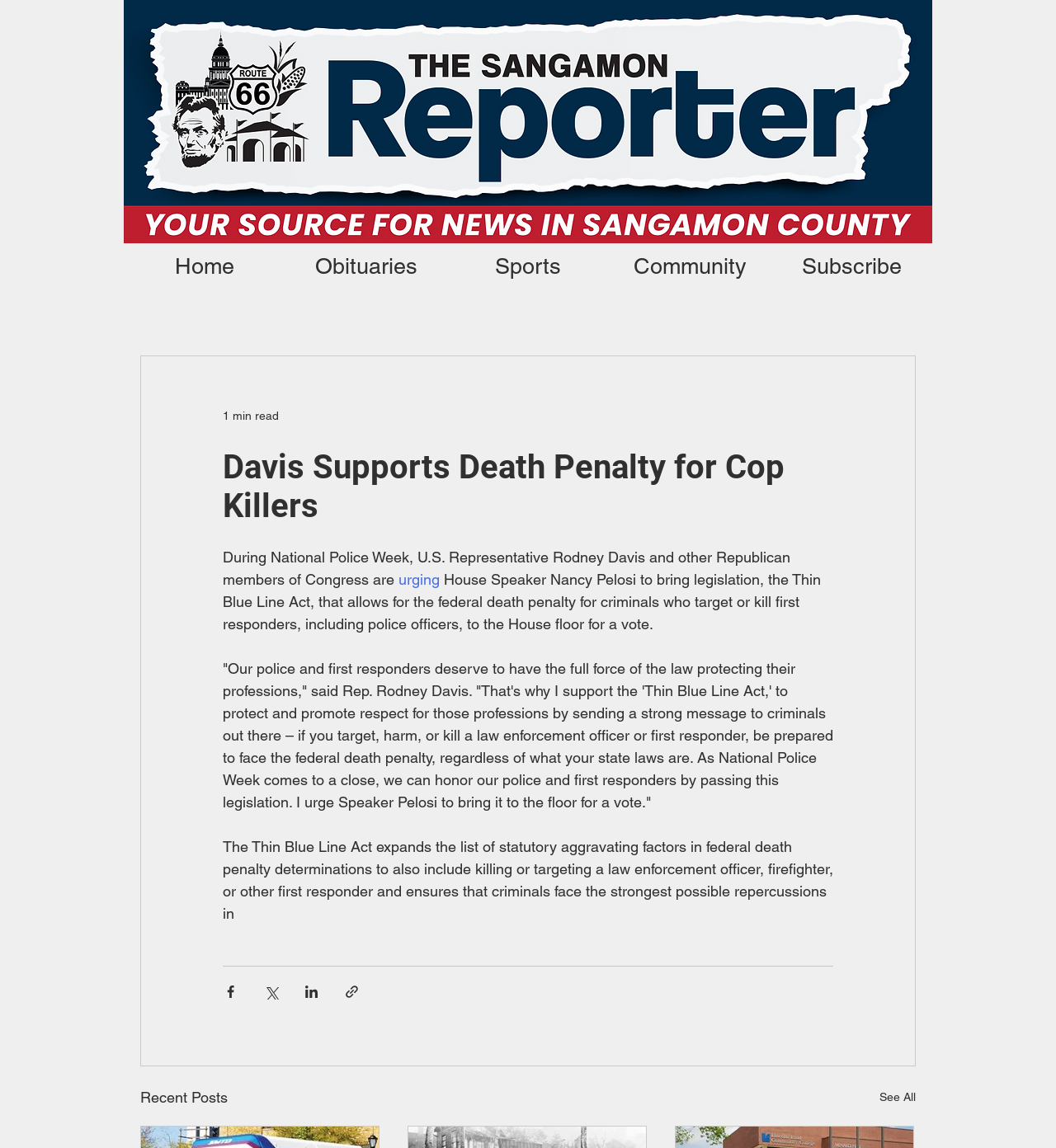Identify the bounding box coordinates for the region to click in order to carry out this instruction: "Click the Home link". Provide the coordinates using four float numbers between 0 and 1, formatted as [left, top, right, bottom].

[0.117, 0.212, 0.27, 0.252]